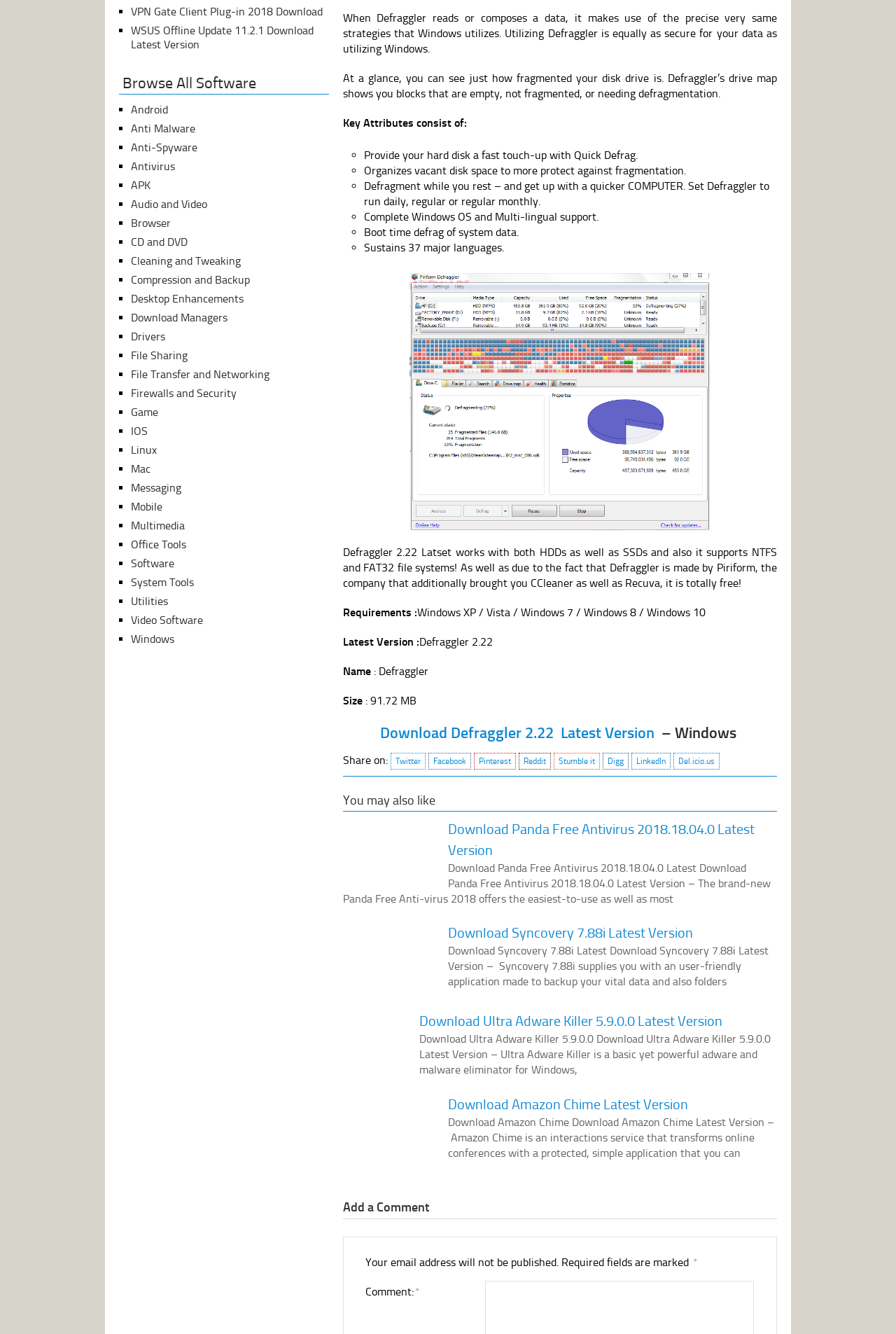Mark the bounding box of the element that matches the following description: "Anti-Spyware".

[0.146, 0.105, 0.22, 0.115]